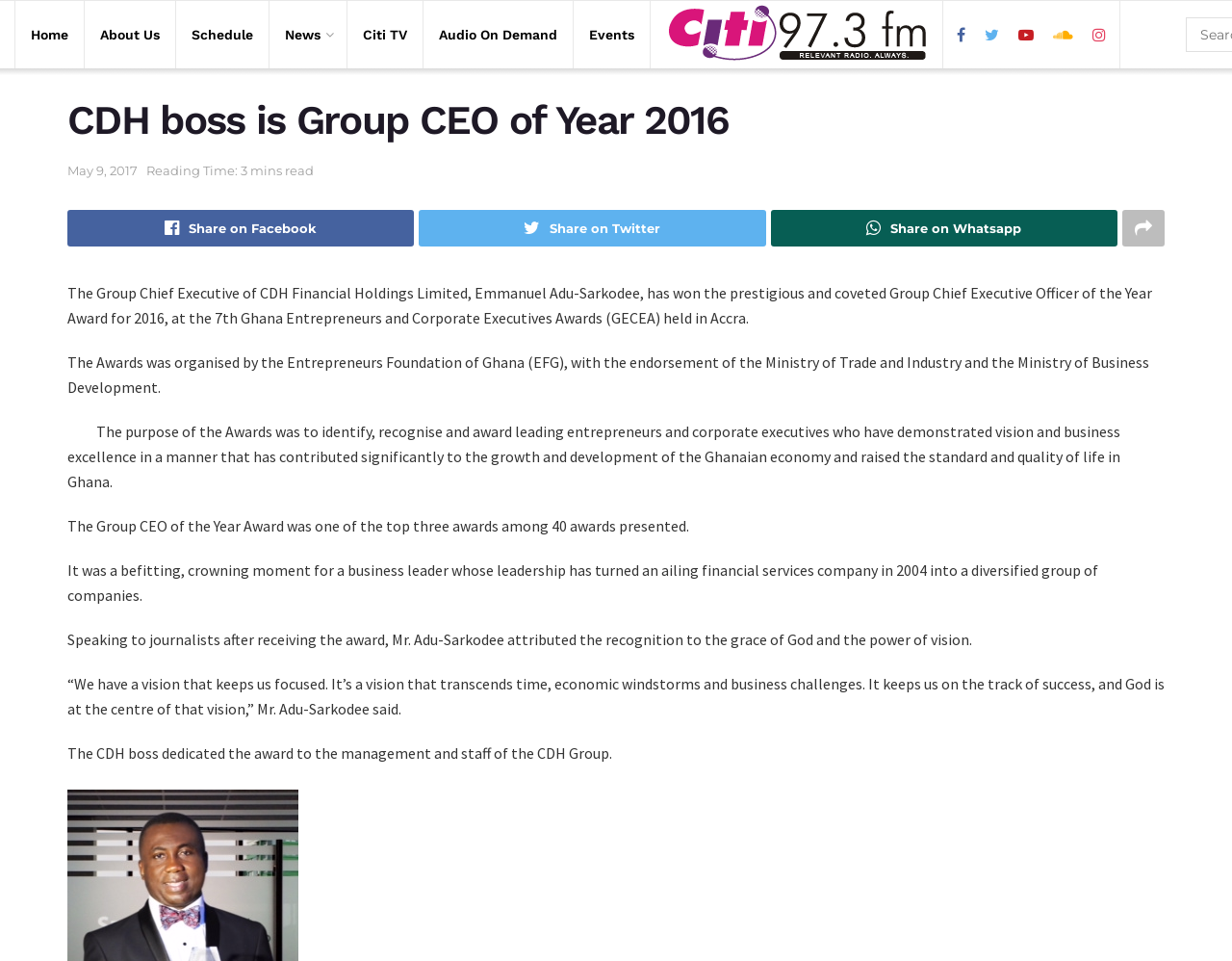Can you find the bounding box coordinates for the element that needs to be clicked to execute this instruction: "Read more about CDH boss"? The coordinates should be given as four float numbers between 0 and 1, i.e., [left, top, right, bottom].

[0.055, 0.101, 0.945, 0.15]